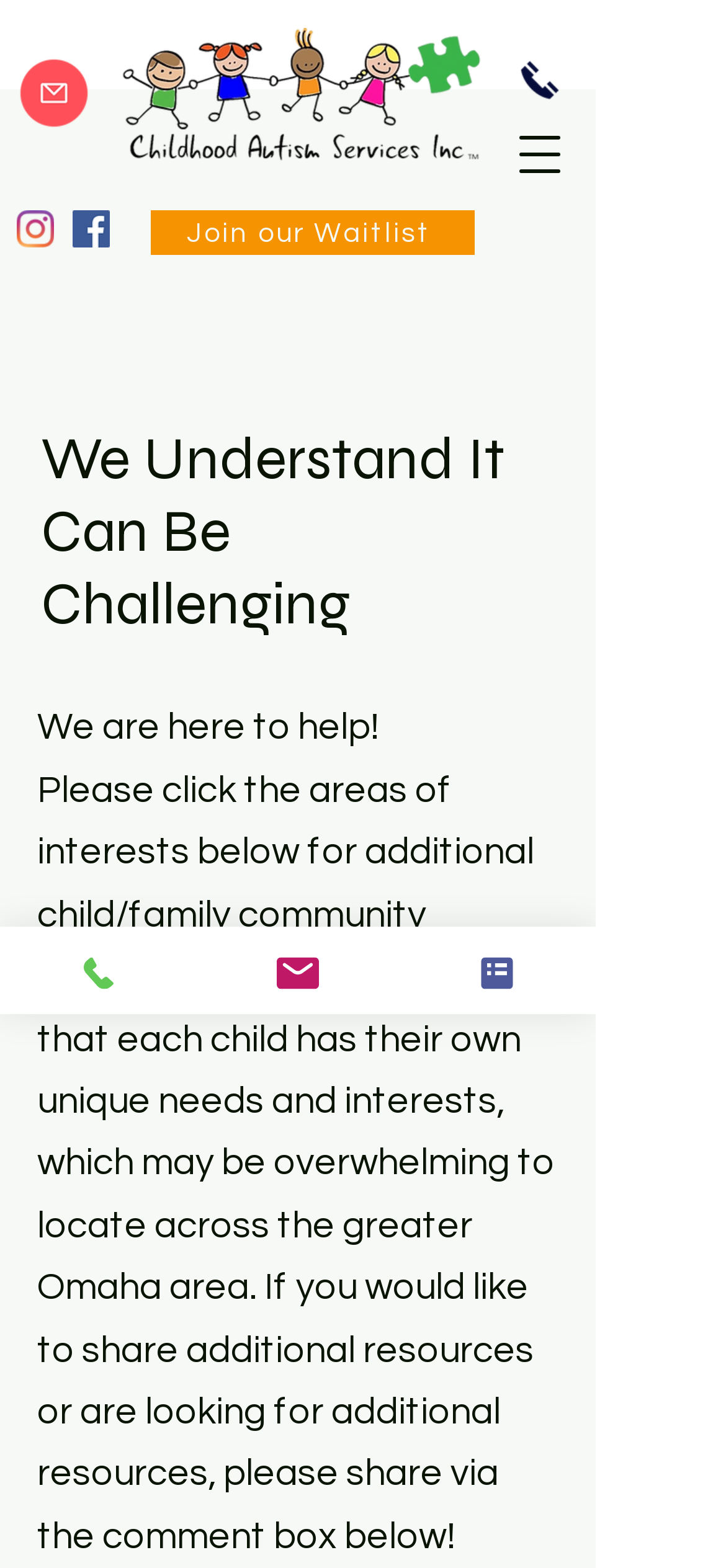Give a detailed account of the webpage, highlighting key information.

The webpage appears to be a resource page for Childhood Autism Services, with a focus on providing support and resources for children and families. 

At the top left of the page, there is a CAS logo, accompanied by a social bar with links to Instagram and Facebook. To the right of the logo, there is a navigation menu button. 

Below the logo and social bar, there is a prominent heading that reads "We Understand It Can Be Challenging". This is followed by a brief introduction that explains the purpose of the page, which is to provide additional child and family community resources. The introduction also invites users to share additional resources or request more information through a comment box.

On the left side of the page, there are three links: "Phone", "Email", and "Contact Form", each accompanied by an icon. These links likely provide alternative ways for users to get in touch with the organization.

The page also features an image at the top right, which may be a decorative element or a logo. There is another image at the top center, which appears to be a button or a graphical element.